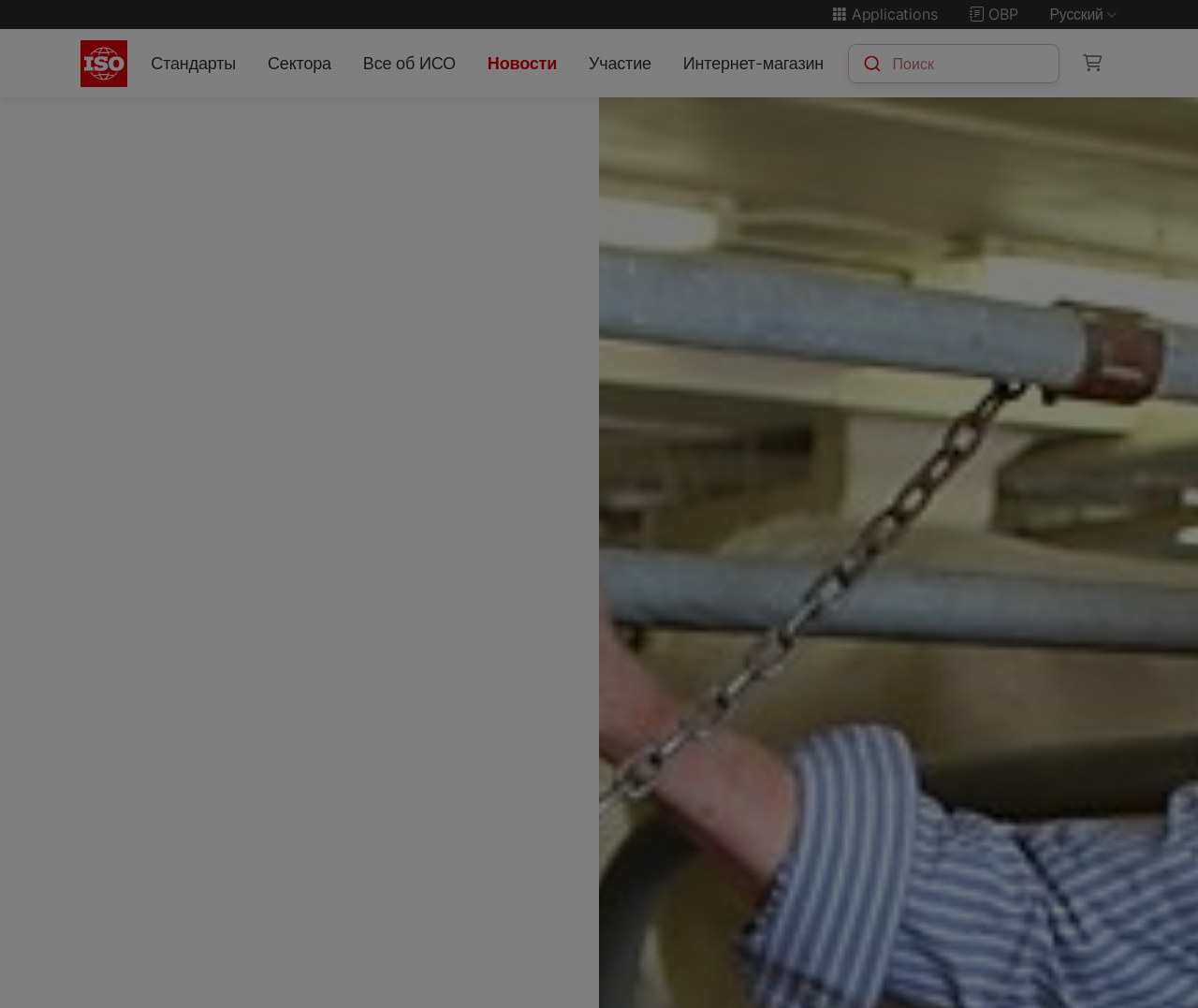Kindly provide the bounding box coordinates of the section you need to click on to fulfill the given instruction: "Go to applications".

[0.695, 0.005, 0.782, 0.024]